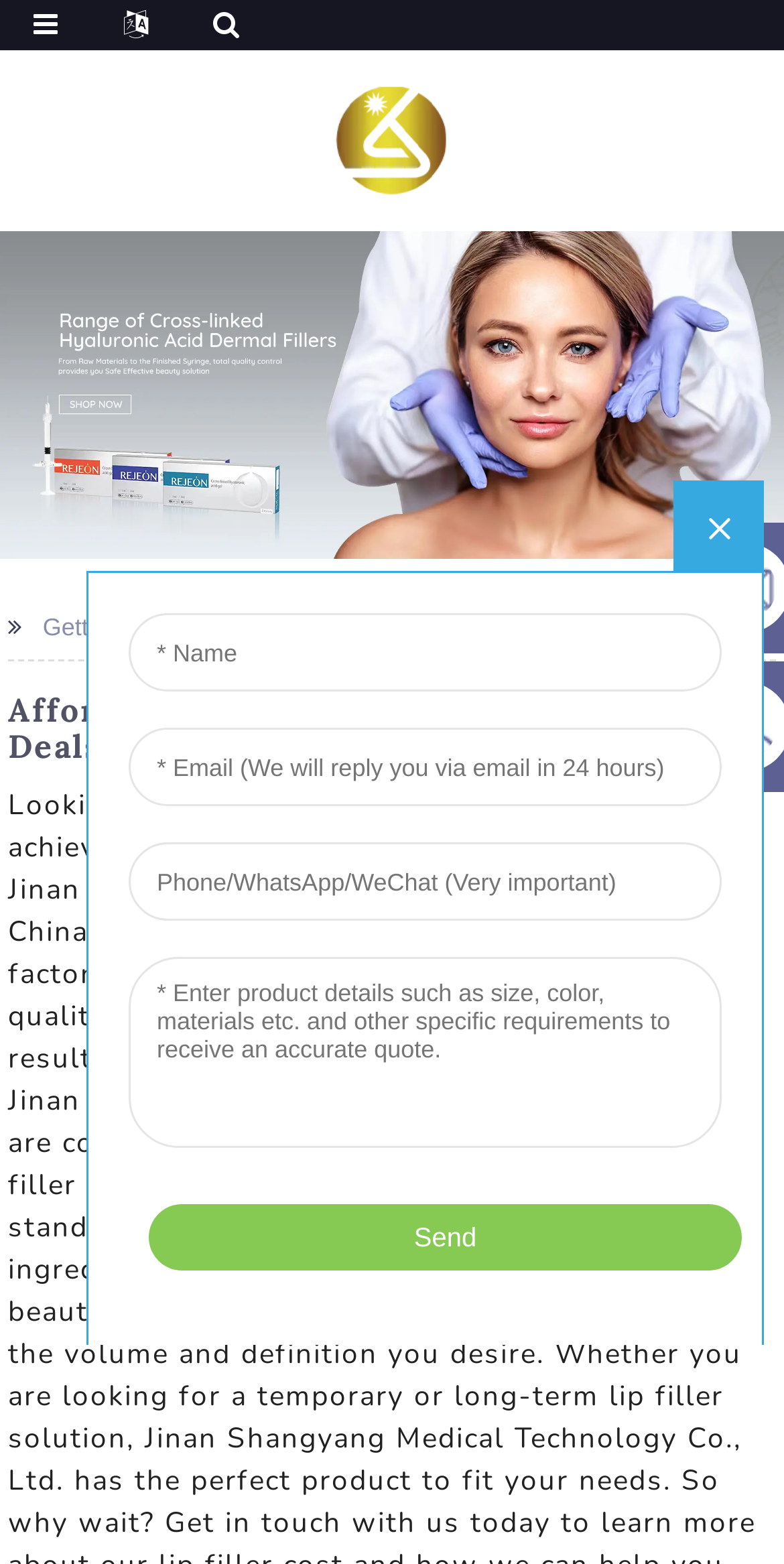Determine the bounding box for the UI element as described: "Lip Filler Cost". The coordinates should be represented as four float numbers between 0 and 1, formatted as [left, top, right, bottom].

[0.35, 0.391, 0.538, 0.409]